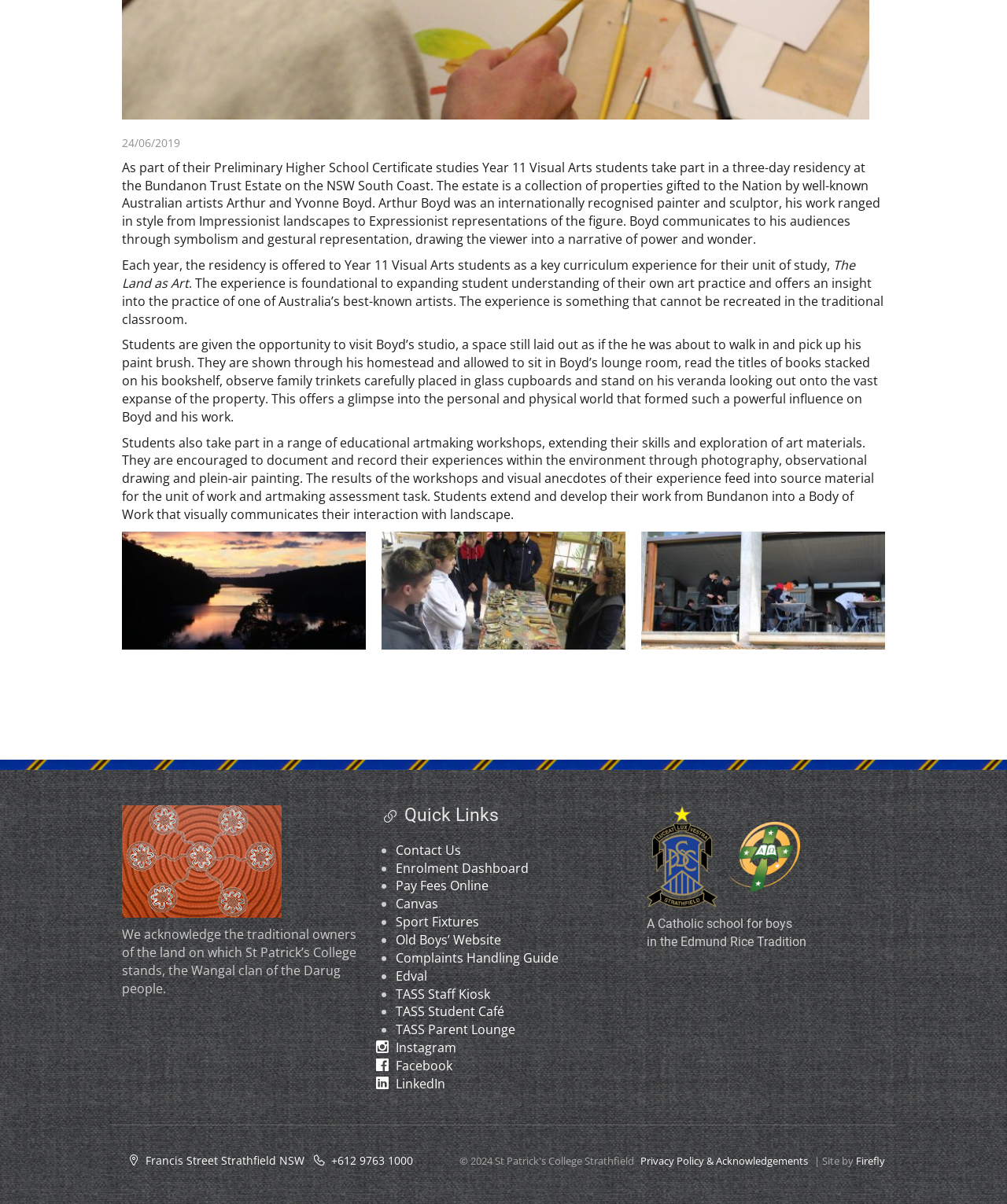Can you find the bounding box coordinates of the area I should click to execute the following instruction: "Go to Home page"?

None